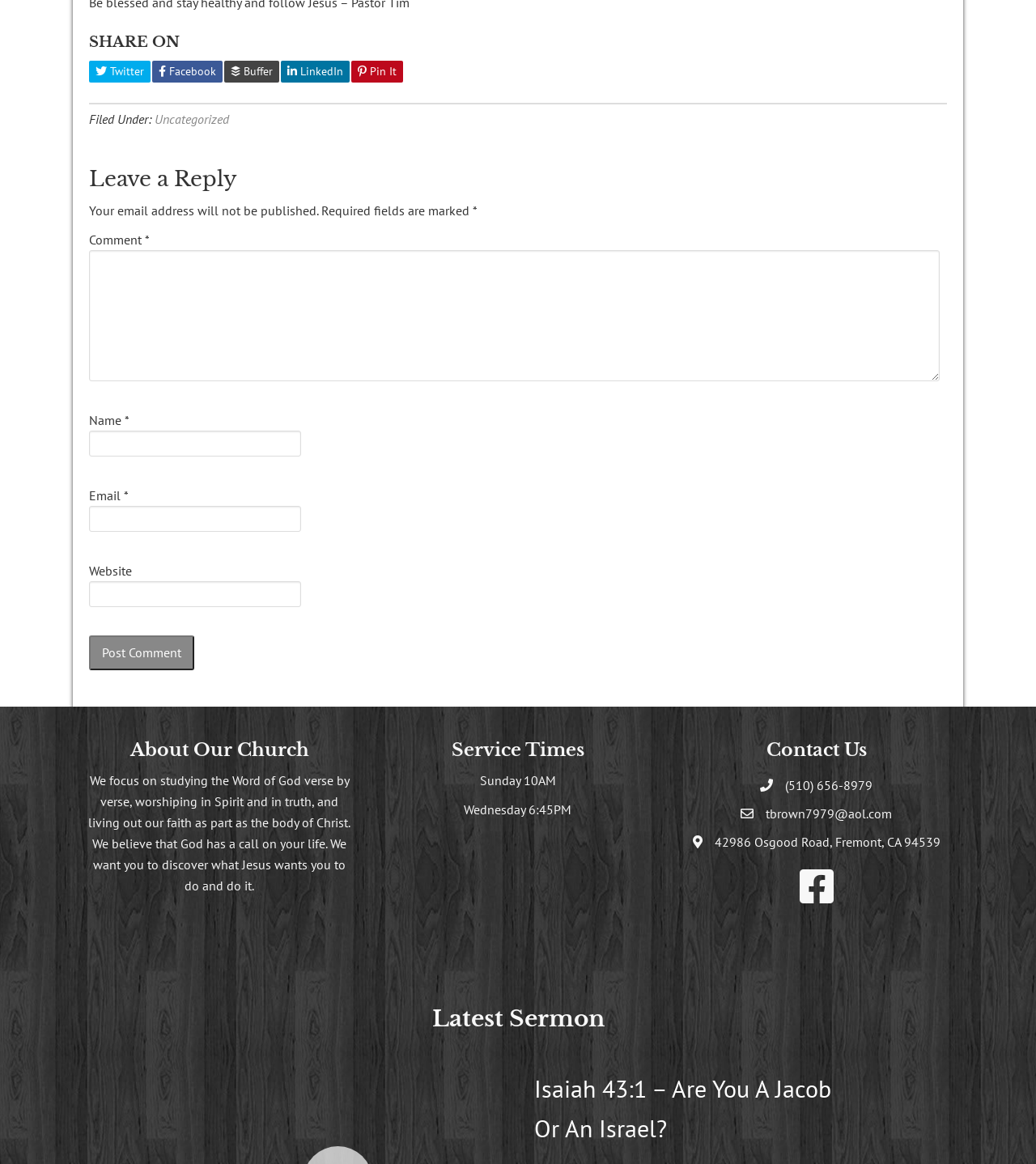Determine the bounding box coordinates for the region that must be clicked to execute the following instruction: "Post a comment".

[0.086, 0.546, 0.188, 0.576]